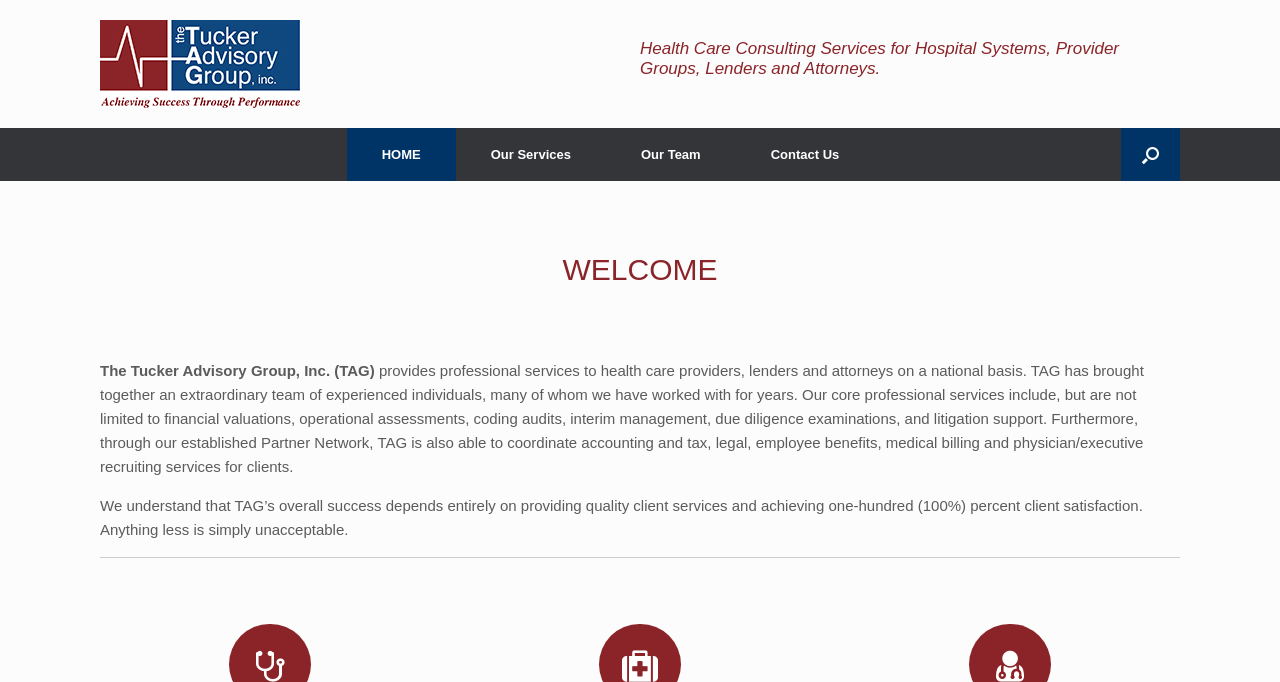How many navigation links are there?
Deliver a detailed and extensive answer to the question.

I counted the number of link elements with text content that seem to be navigation links, which are 'HOME', 'Our Services', 'Our Team', and 'Contact Us'. There are 4 navigation links in total.